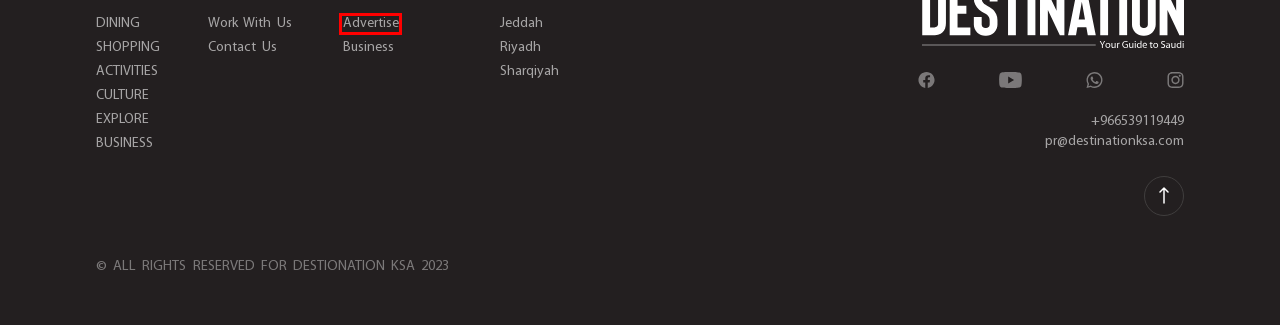You have a screenshot of a webpage where a red bounding box highlights a specific UI element. Identify the description that best matches the resulting webpage after the highlighted element is clicked. The choices are:
A. Discover Jeddah - Destination KSA
B. Work With Us - Destination KSA
C. Business - Destination KSA
D. Advertise - Destination KSA
E. Contact Us - Destination KSA
F. Discover Riyadh - Destination KSA
G. Dining - Destination KSA
H. Discover Sharqiyah - Destination KSA

D